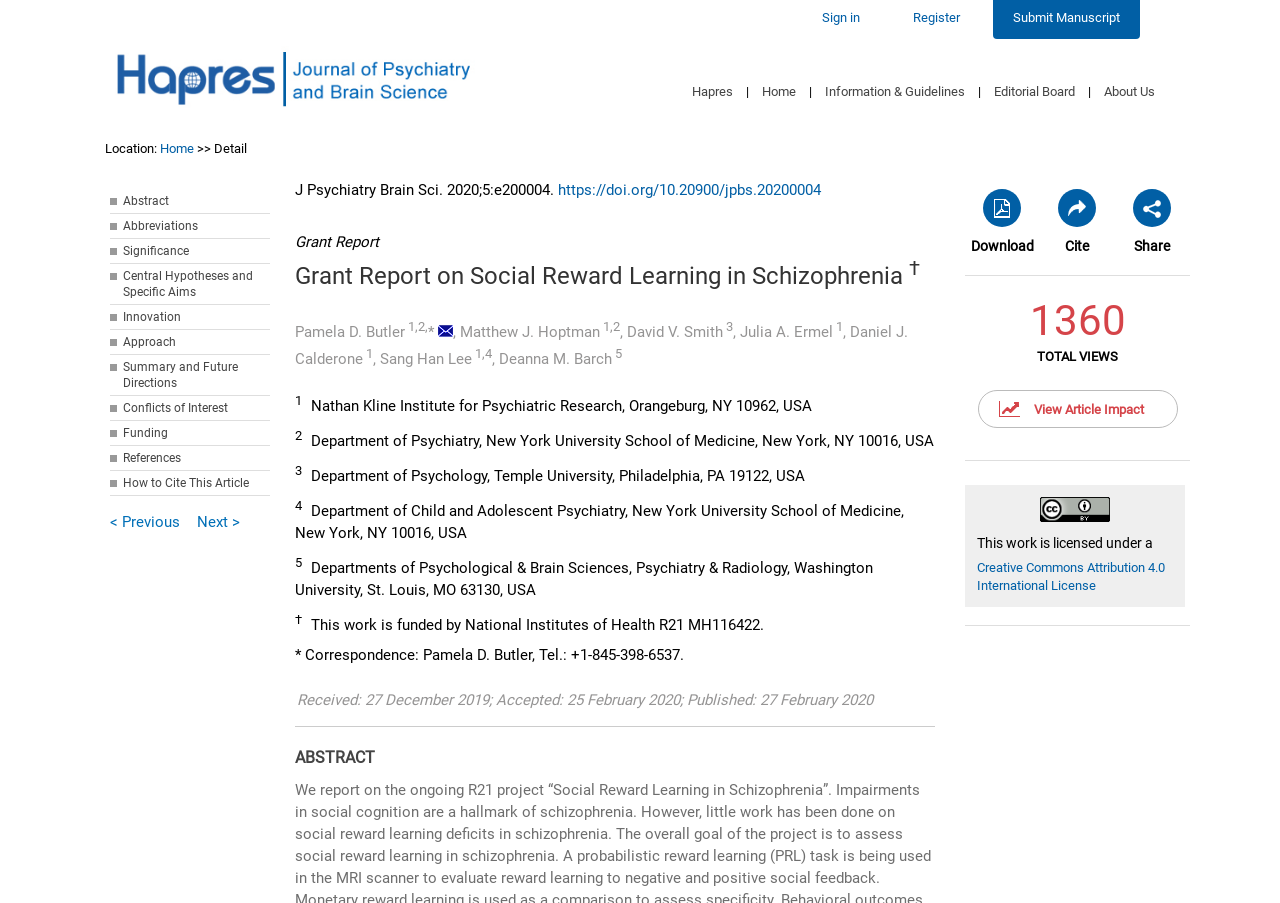Find the bounding box coordinates for the UI element that matches this description: "Editorial Board".

[0.769, 0.093, 0.848, 0.11]